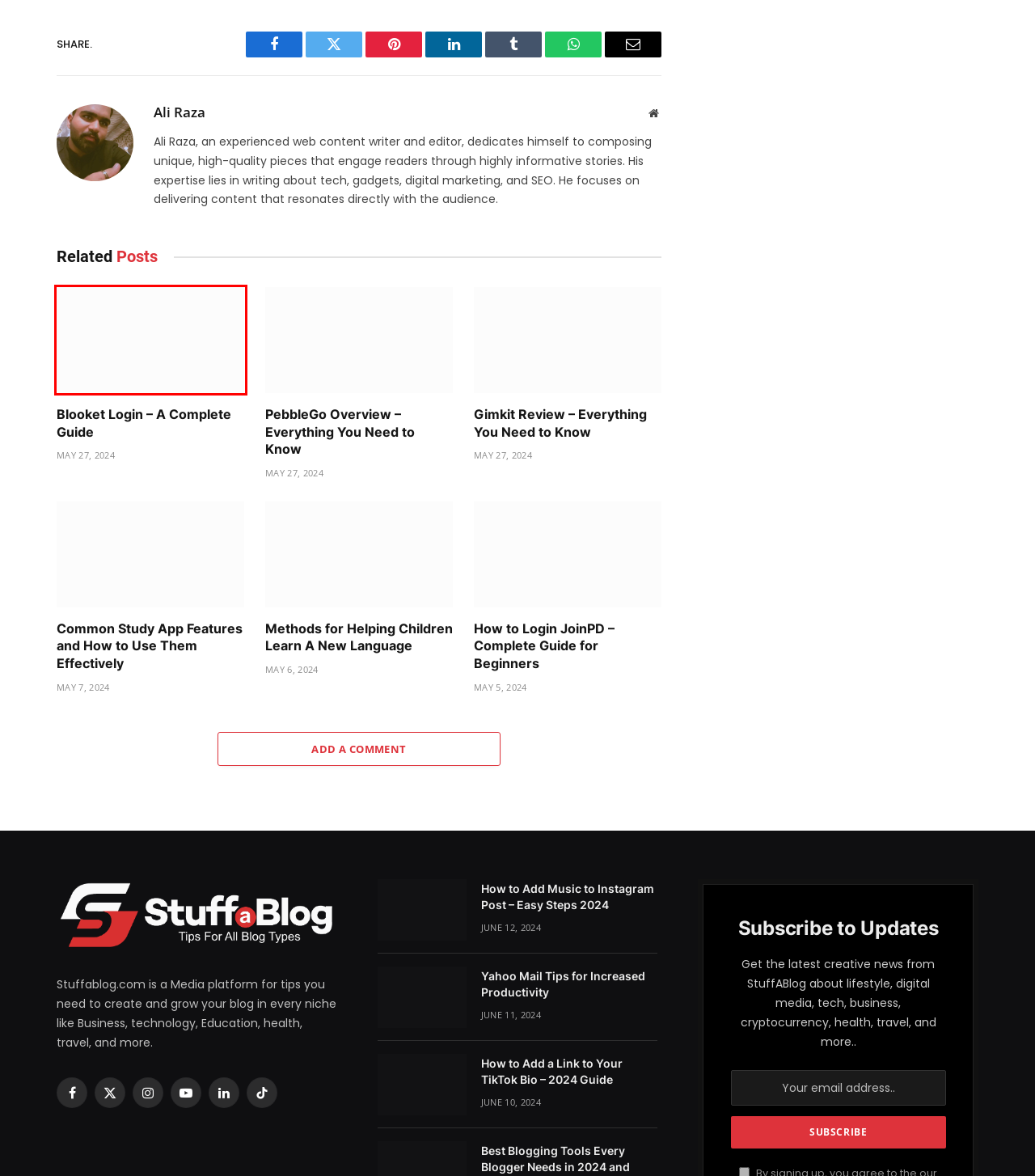View the screenshot of the webpage containing a red bounding box around a UI element. Select the most fitting webpage description for the new page shown after the element in the red bounding box is clicked. Here are the candidates:
A. How to Login JoinPD - Complete Guide for Beginners
B. Blooket Login - A Complete Guide
C. PebbleGo Overview - Everything You Need to Know
D. Common Study App Features and How to Use Them Effectively
E. digital marketing Archives | Stuffablog - Tips For All Blog Types
F. Gimkit Review - Everything You Need to Know
G. Best Education Marketing Stratgies Archives | Stuffablog - Tips For All Blog Types
H. Methods for Helping Children Learn A New Language

B